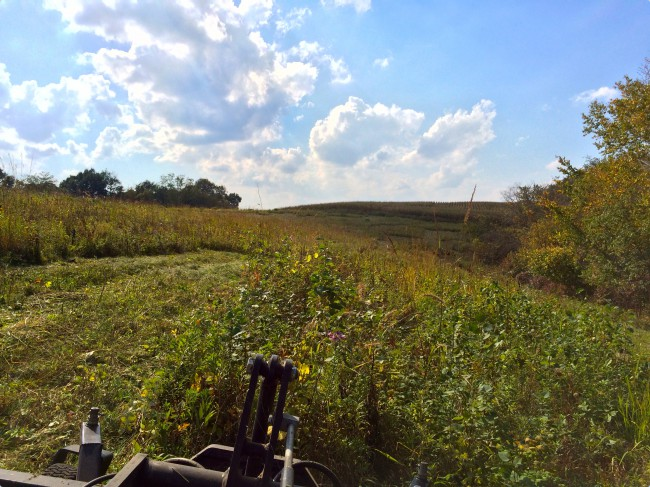Create an extensive caption that includes all significant details of the image.

In this scenic image, captured from the seat of a tractor, we see a sweeping view of the field that has just been mowed. The foreground is filled with lush green grasses and wildflowers, showcasing the varied vegetation typical of the area. In the background, gentle hills rise under a predominantly blue sky dotted with fluffy white clouds, creating a serene and tranquil atmosphere. Taken during an afternoon of work, this snapshot reflects the effort to maintain the natural balance of the landscape by controlling invasive species, such as Aspen trees. The image also conveys the dedication to preserving the beauty of the prairies while minimizing disruption to the environment.